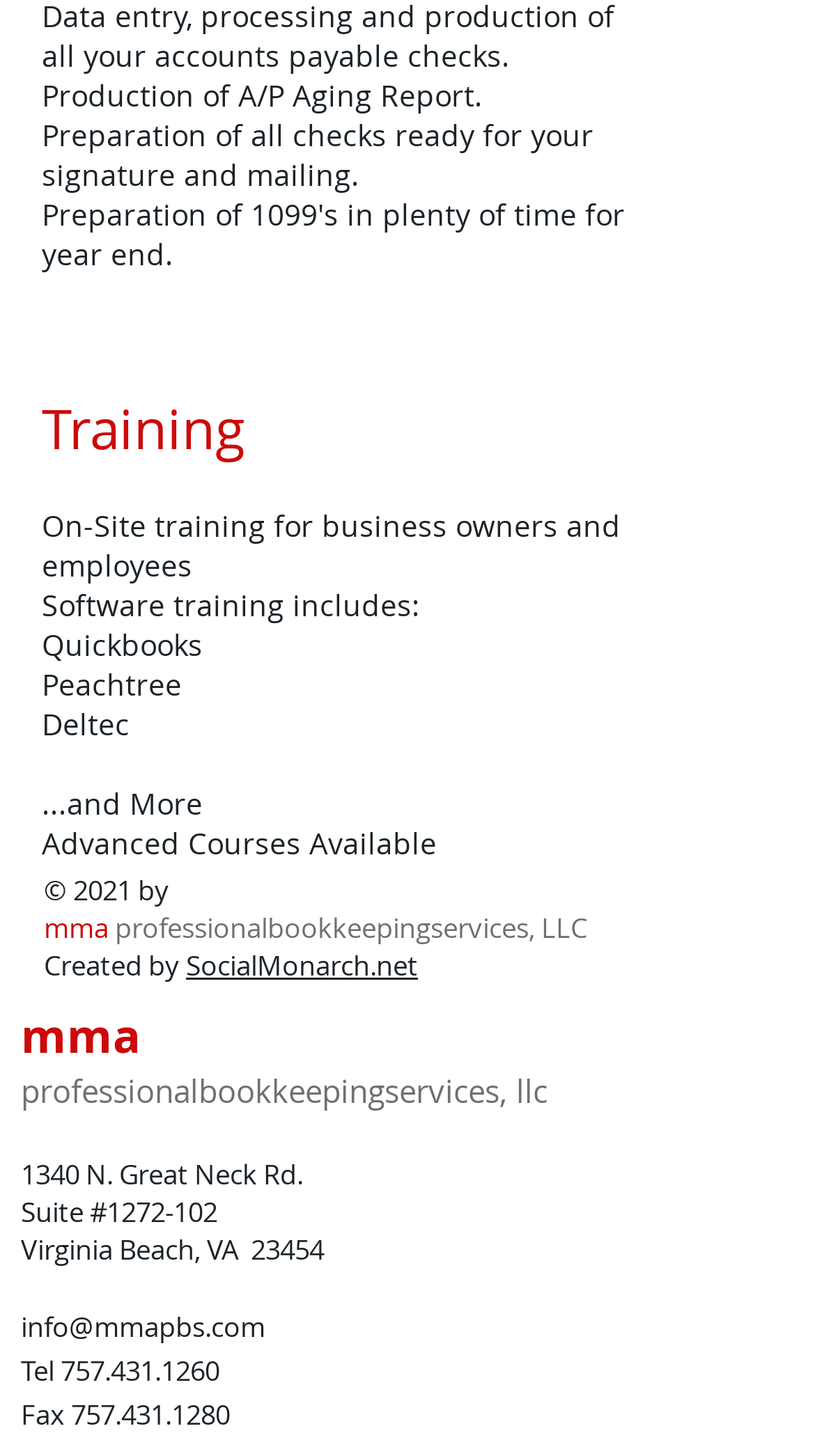What is the location of the company?
Please respond to the question with a detailed and thorough explanation.

The location of the company is Virginia Beach, VA 23454, which is mentioned in the footer section of the webpage, along with the address and contact information.